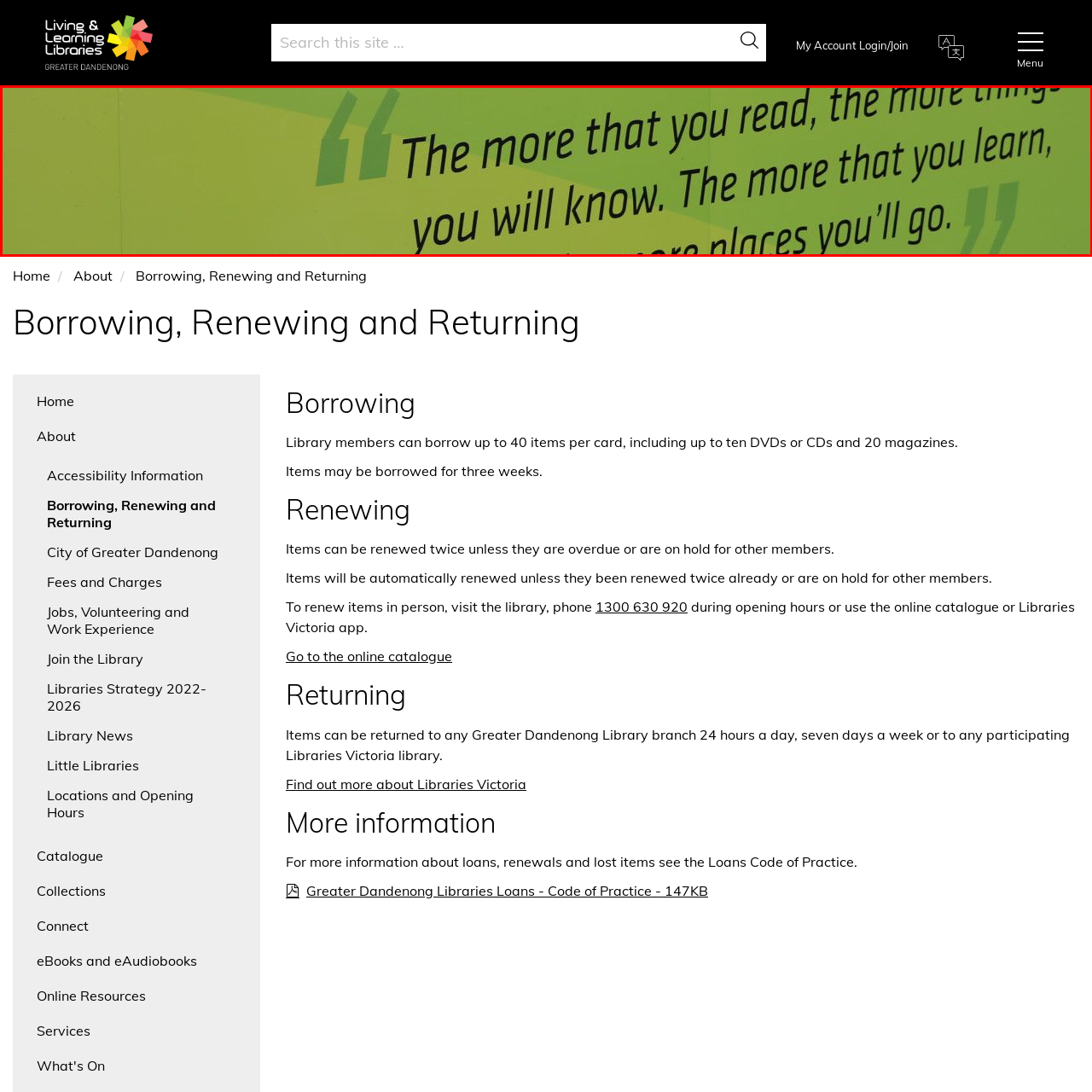What is the purpose of the mural on the library's exterior?
Study the image surrounded by the red bounding box and answer the question comprehensively, based on the details you see.

According to the caption, the mural serves both as a decorative element and as a motivational reminder to patrons about the importance of literacy and education, enriching the library's exterior in the process.